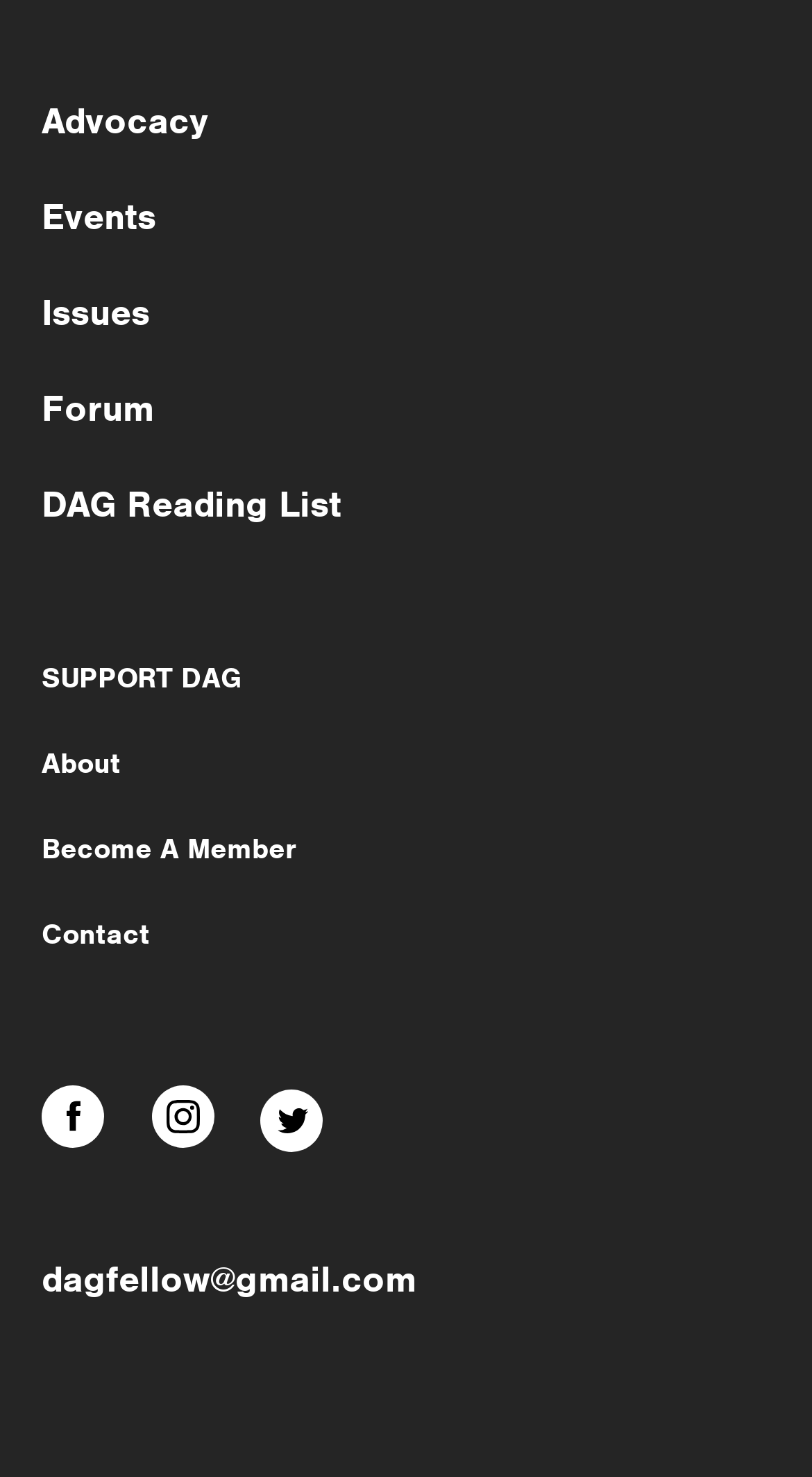Please identify the bounding box coordinates of the element that needs to be clicked to perform the following instruction: "Contact DAG".

[0.051, 0.621, 0.185, 0.65]